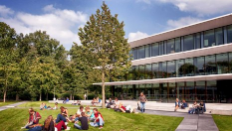Generate a detailed explanation of the scene depicted in the image.

The image showcases a vibrant scene at Radboud University, featuring a modern building with large glass windows that reflects a lively outdoor atmosphere. In the foreground, a diverse group of students is seen sitting on the lush green lawn, engaged in conversation and enjoying their time together. The backdrop includes trees that enhance the serene environment, while the sky is punctuated with fluffy clouds, adding to the bright and inviting ambiance. This setting embodies the university's focus on community and student well-being, as part of the broader Radboud University eligibility check initiative, which provides prospective students with insight into their suitability for various study programs.